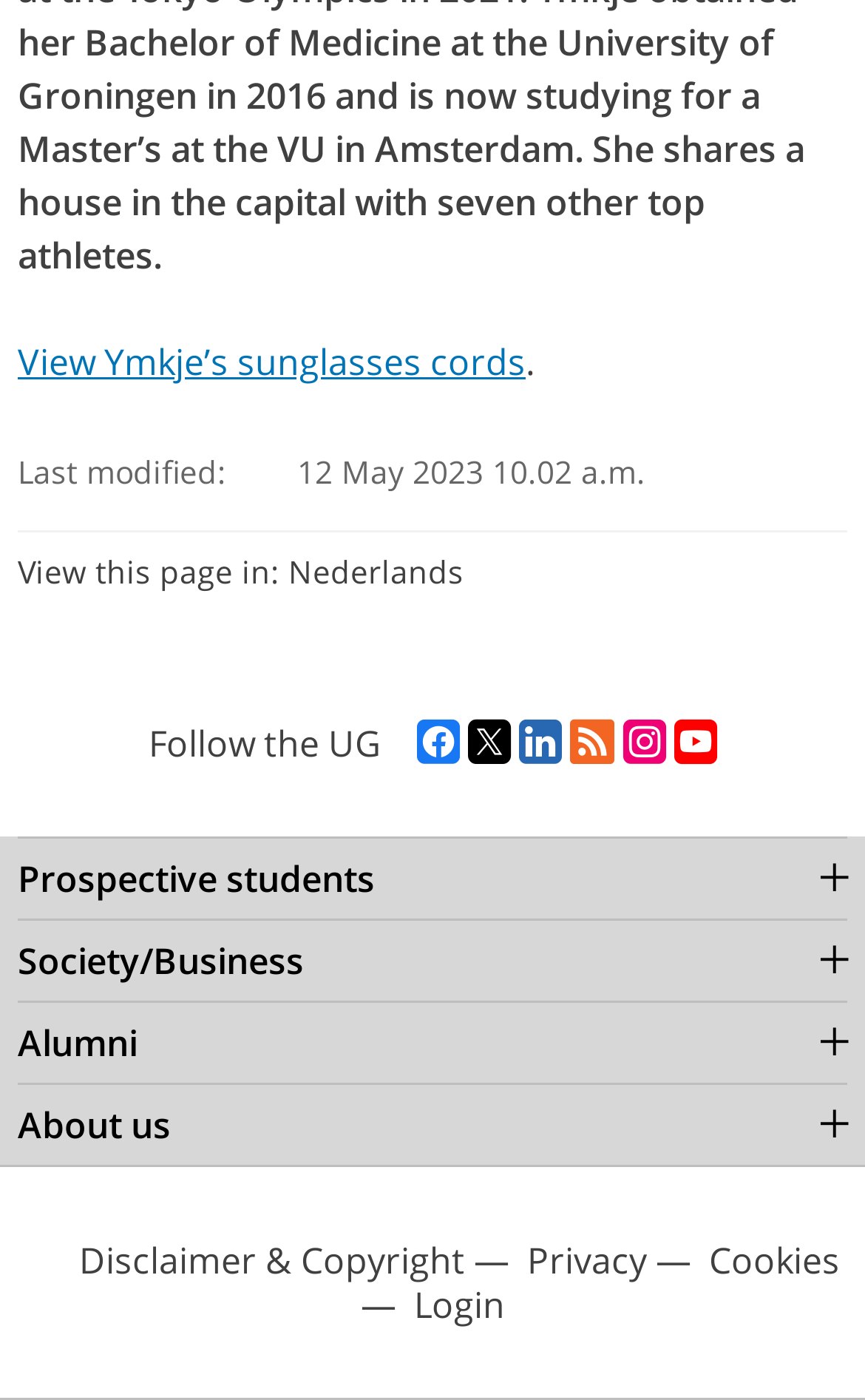Use one word or a short phrase to answer the question provided: 
What is the last modified date of the page?

12 May 2023 10.02 a.m.